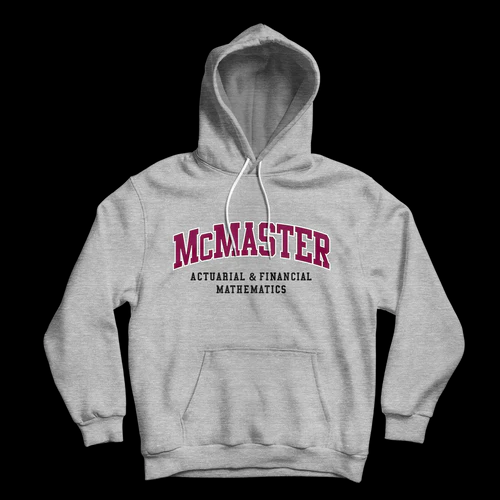Offer a detailed narrative of what is shown in the image.

The image showcases a stylish gray hoodie featuring prominent text that reads "McMASTER" in bold, deep red letters. Beneath the main title, the words "ACTUARIAL & FINANCIAL MATHEMATICS" are displayed in a smaller font, maintaining the same color scheme. The hoodie has a classic design with a spacious kangaroo pocket, a cozy front, and a drawstring hood, making it an ideal choice for both casual wear and showcasing school pride. This piece perfectly encapsulates the vibe of student life, combining comfort with a strong brand statement for McMaster University.